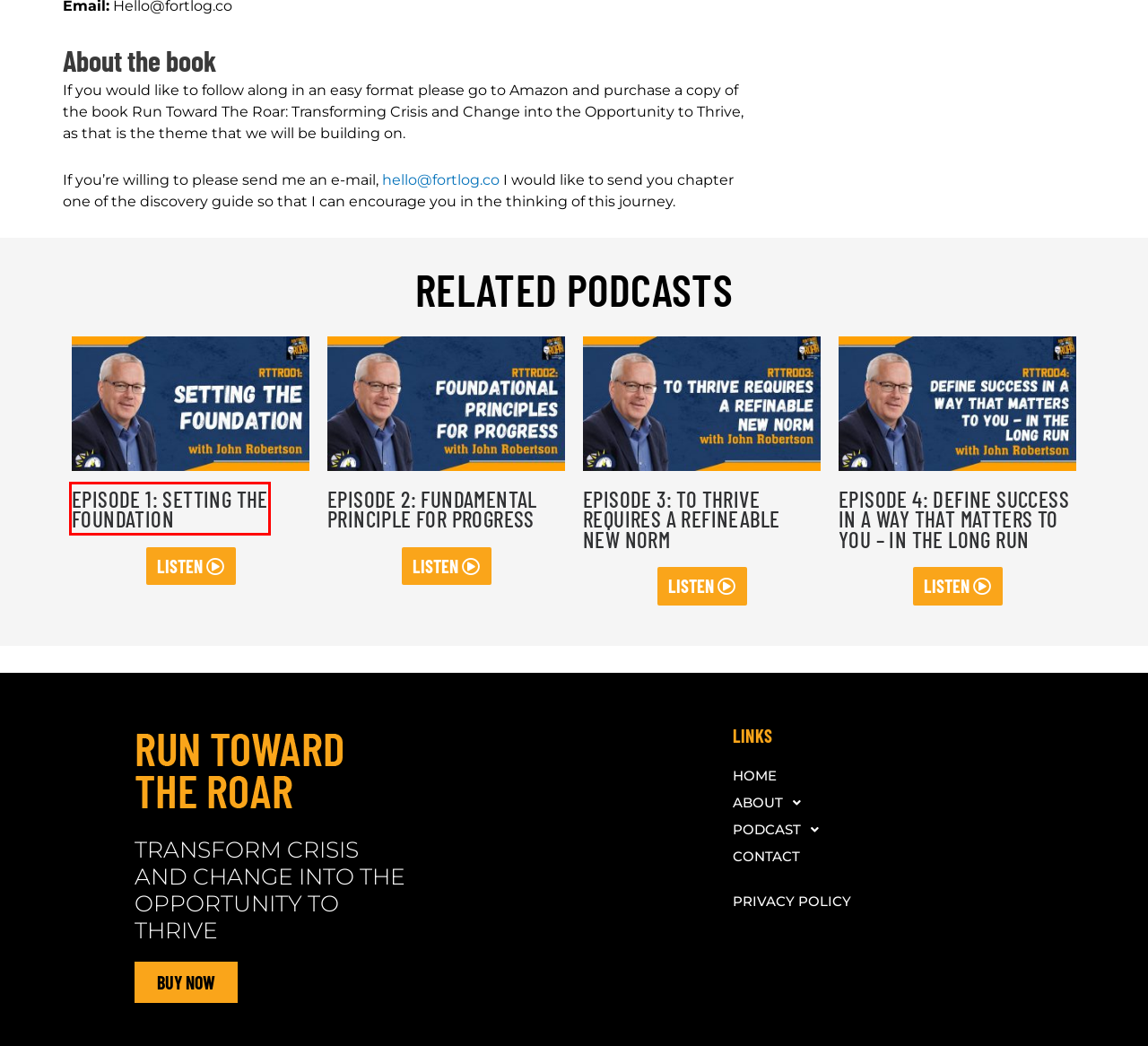You are provided with a screenshot of a webpage that includes a red rectangle bounding box. Please choose the most appropriate webpage description that matches the new webpage after clicking the element within the red bounding box. Here are the candidates:
A. Episode 3: To Thrive Requires a Refineable New Norm - Run Toward the Roar
B. Episode 2: Fundamental Principle For Progress - Run Toward the Roar
C. Member Resources - Run Toward the Roar
D. Privacy Policy - Run Toward the Roar
E. Episode 4: Define Success In A Way That Matters To You - In the Long Run - Run Toward the Roar
F. Run Toward the Roar Podcast - Run Toward the Roar
G. Member Login - Run Toward the Roar
H. Episode 1: Setting the Foundation - Run Toward the Roar

H